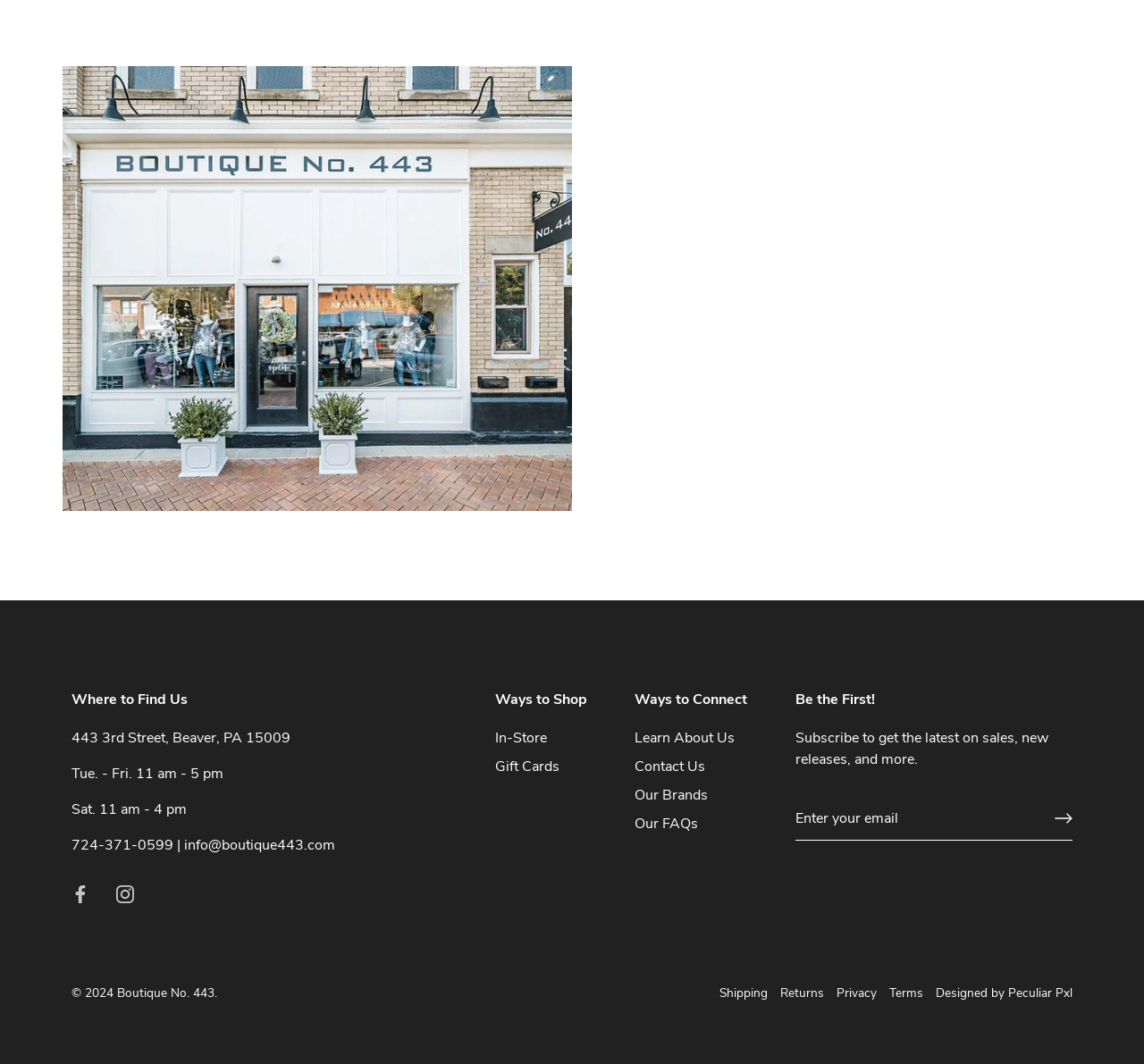Provide a one-word or short-phrase response to the question:
What is the store's address?

443 3rd St, Beaver, PA 15009